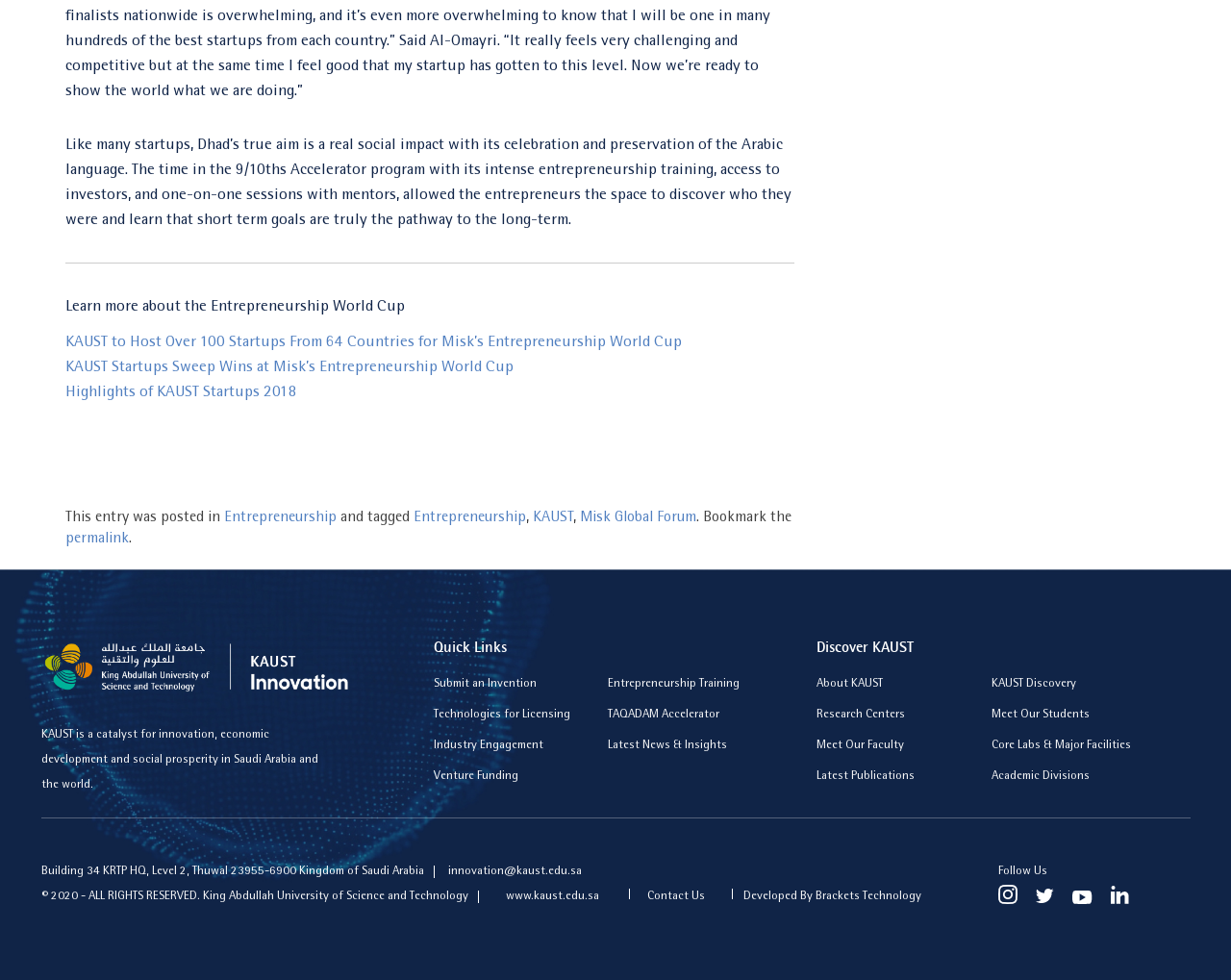What is the purpose of the Entrepreneurship World Cup?
Using the information presented in the image, please offer a detailed response to the question.

Although the webpage mentions the Entrepreneurship World Cup, it does not explicitly state its purpose. However, based on the context, it can be inferred that it is related to promoting entrepreneurship and innovation.